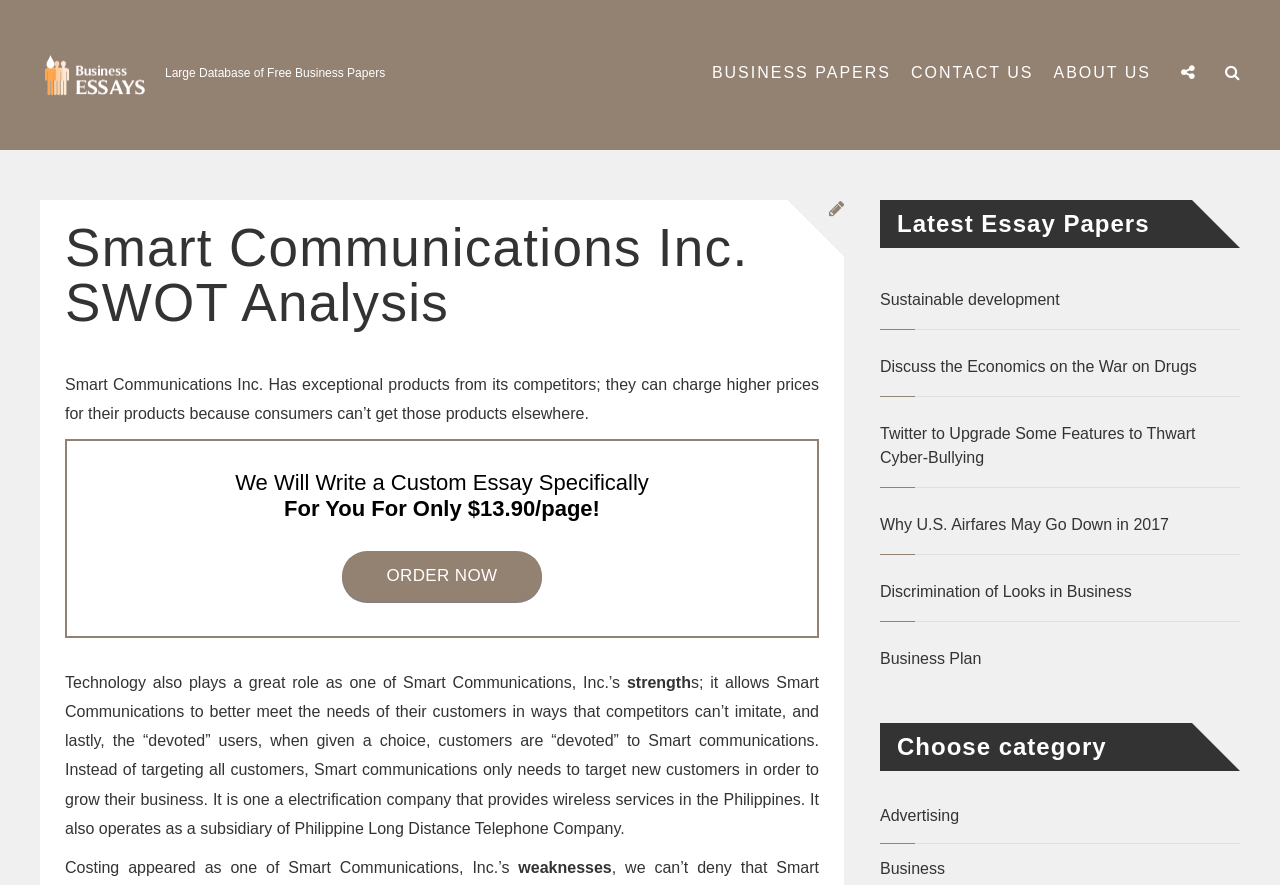Write a detailed summary of the webpage, including text, images, and layout.

The webpage is about Smart Communications Inc.'s SWOT analysis, which is a business paper provided by business-papers.com. At the top, there is a logo of business-papers.com, accompanied by a link to the website. Below the logo, there is a tagline "Large Database of Free Business Papers".

The main content of the webpage is divided into two sections. The first section is about the SWOT analysis of Smart Communications Inc. It starts with a heading "Smart Communications Inc. SWOT Analysis" followed by a paragraph describing the company's strengths, such as its exceptional products and ability to charge higher prices. There are also paragraphs discussing the company's technology and customer loyalty as its strengths.

Below the strengths, there are paragraphs discussing the company's weaknesses, including costing. The text is organized in a clear and concise manner, making it easy to read and understand.

The second section of the webpage is a list of latest essay papers, categorized by topic. The list includes topics such as sustainable development, economics, and business plans. Each topic is a link, allowing users to access the corresponding essay paper. The list is organized in a neat and tidy manner, with each topic listed below the previous one.

At the top right corner of the webpage, there are three links: "BUSINESS PAPERS", "CONTACT US", and "ABOUT US". These links provide access to other sections of the website. There is also a call-to-action button "ORDER NOW" in the middle of the webpage, encouraging users to place an order for a custom essay.